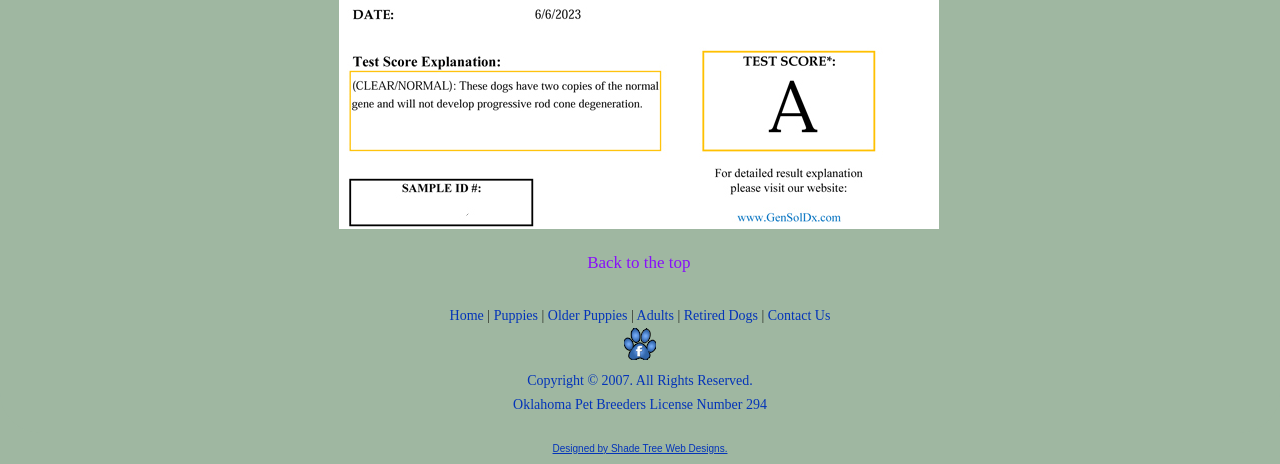What categories of dogs are listed on the page?
Answer the question in a detailed and comprehensive manner.

I found the answer by looking at the links in the middle of the page, which list different categories of dogs, including 'Puppies', 'Older Puppies', 'Adults', and 'Retired Dogs'.